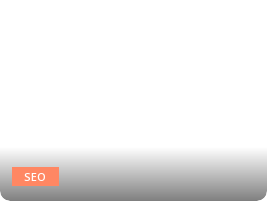What is the purpose of the gradient backdrop?
Look at the webpage screenshot and answer the question with a detailed explanation.

The caption suggests that the gradient backdrop is used to 'emphasize the importance of SEO as a crucial aspect of online visibility and digital marketing strategies', implying that the purpose of the gradient backdrop is to draw attention to the significance of SEO.